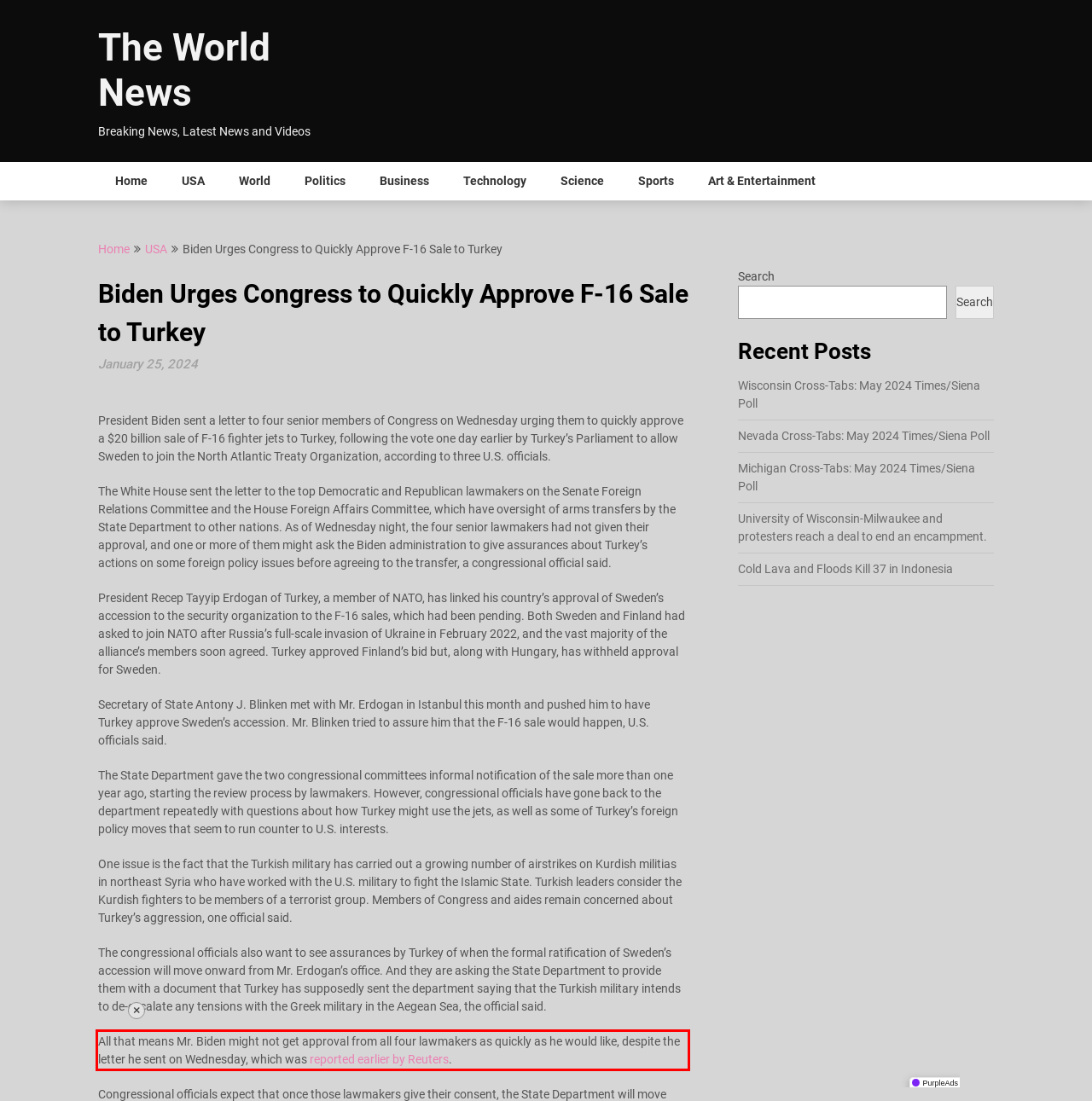Identify the red bounding box in the webpage screenshot and perform OCR to generate the text content enclosed.

All that means Mr. Biden might not get approval from all four lawmakers as quickly as he would like, despite the letter he sent on Wednesday, which was reported earlier by Reuters.